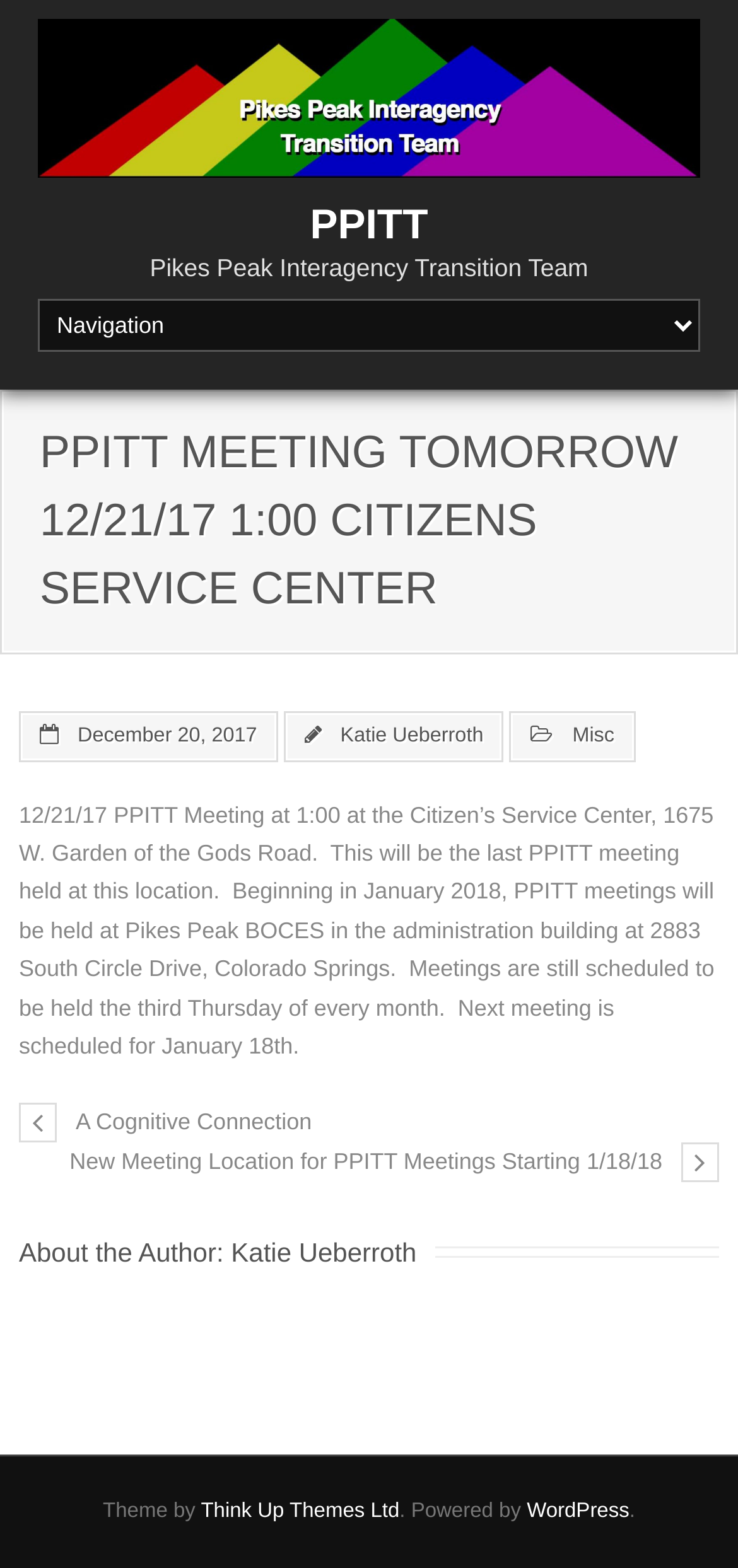What is the theme provider of the website?
Provide a detailed and well-explained answer to the question.

I found the answer by looking at the footer section of the webpage, where it mentions the theme provider as Think Up Themes Ltd.